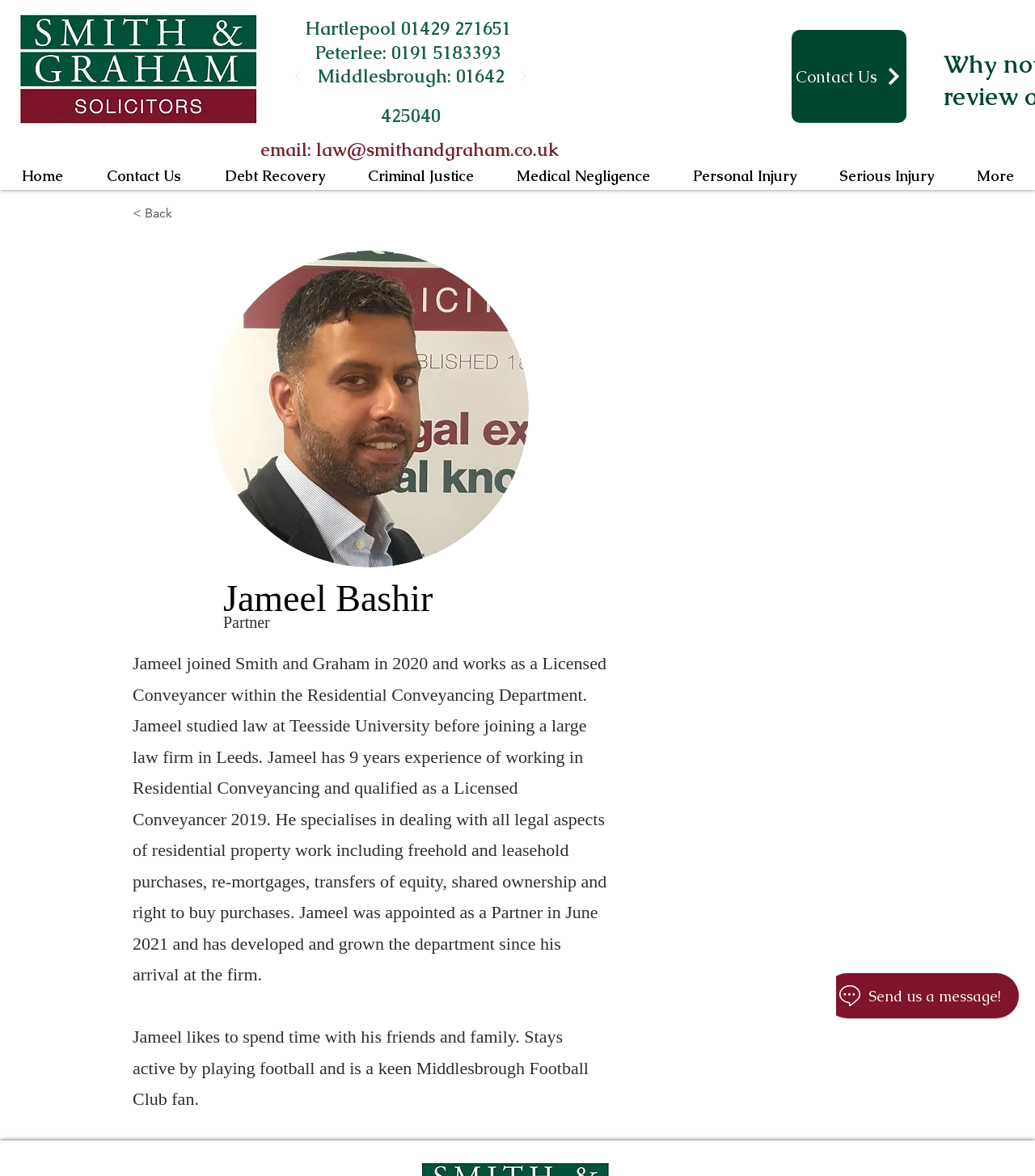Locate the bounding box coordinates for the element described below: "Debt Recovery". The coordinates must be four float values between 0 and 1, formatted as [left, top, right, bottom].

[0.196, 0.139, 0.334, 0.16]